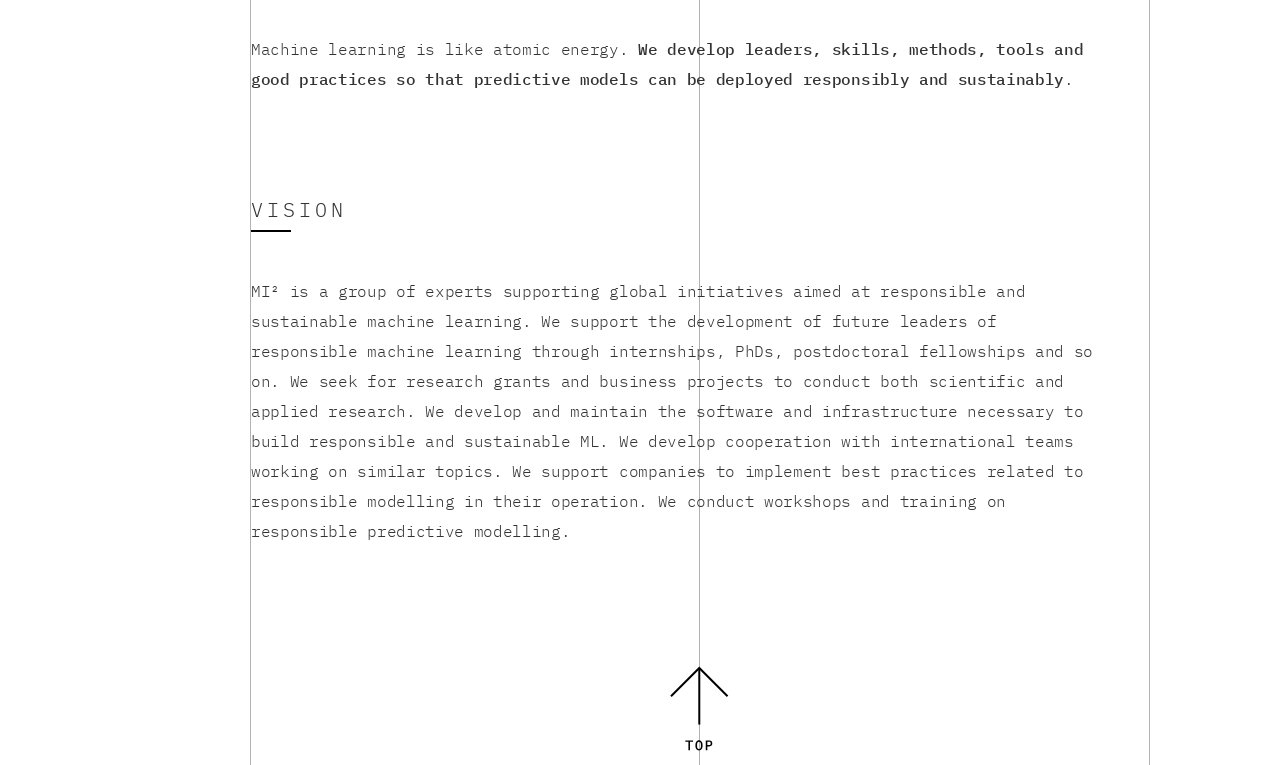Identify the bounding box for the UI element described as: "parent_node: Search name="s" placeholder="Search"". Ensure the coordinates are four float numbers between 0 and 1, formatted as [left, top, right, bottom].

None